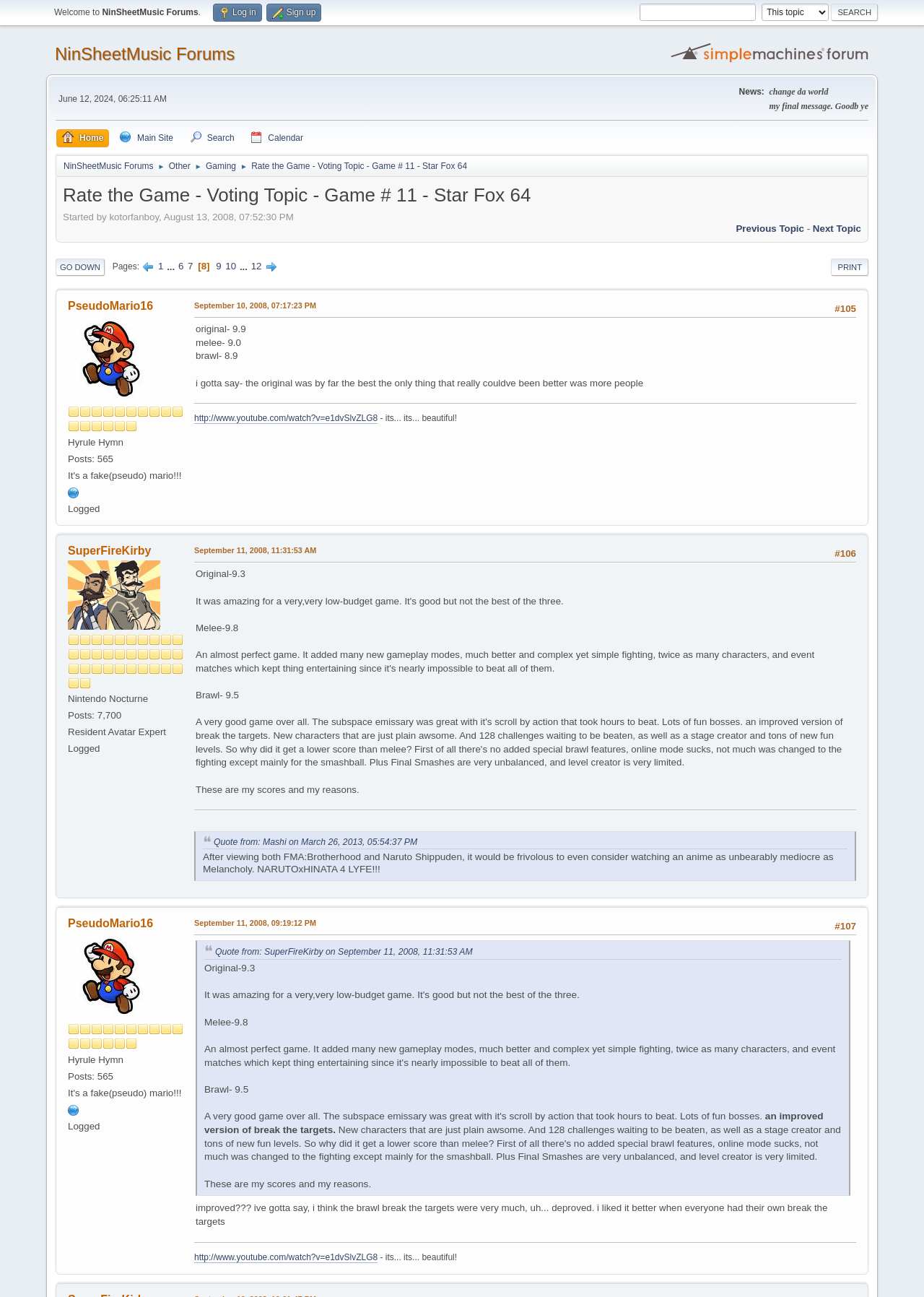What is the name of the forum?
Provide a comprehensive and detailed answer to the question.

The name of the forum can be found at the top of the webpage, where it says 'Welcome to NinSheetMusic Forums'.